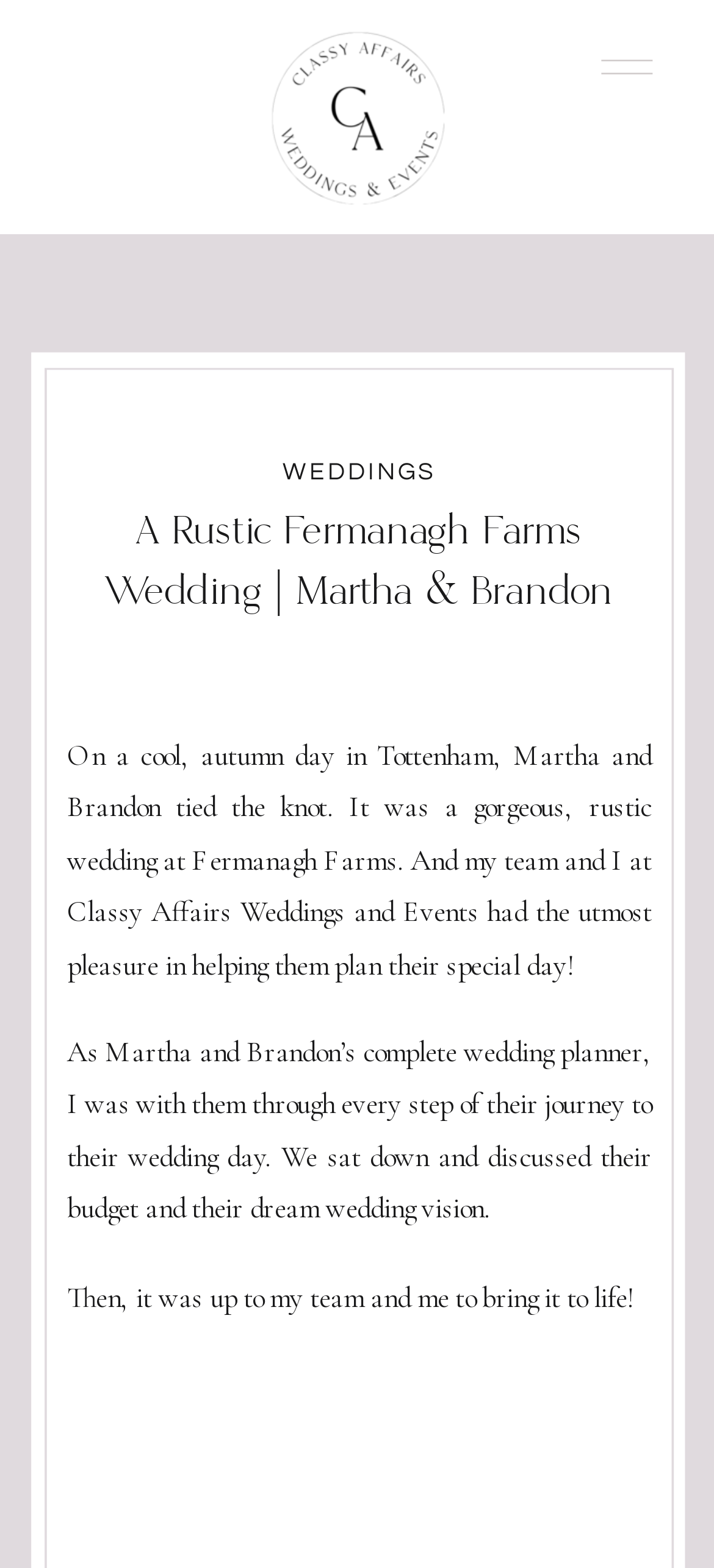Calculate the bounding box coordinates of the UI element given the description: "Weddings".

[0.396, 0.293, 0.611, 0.309]